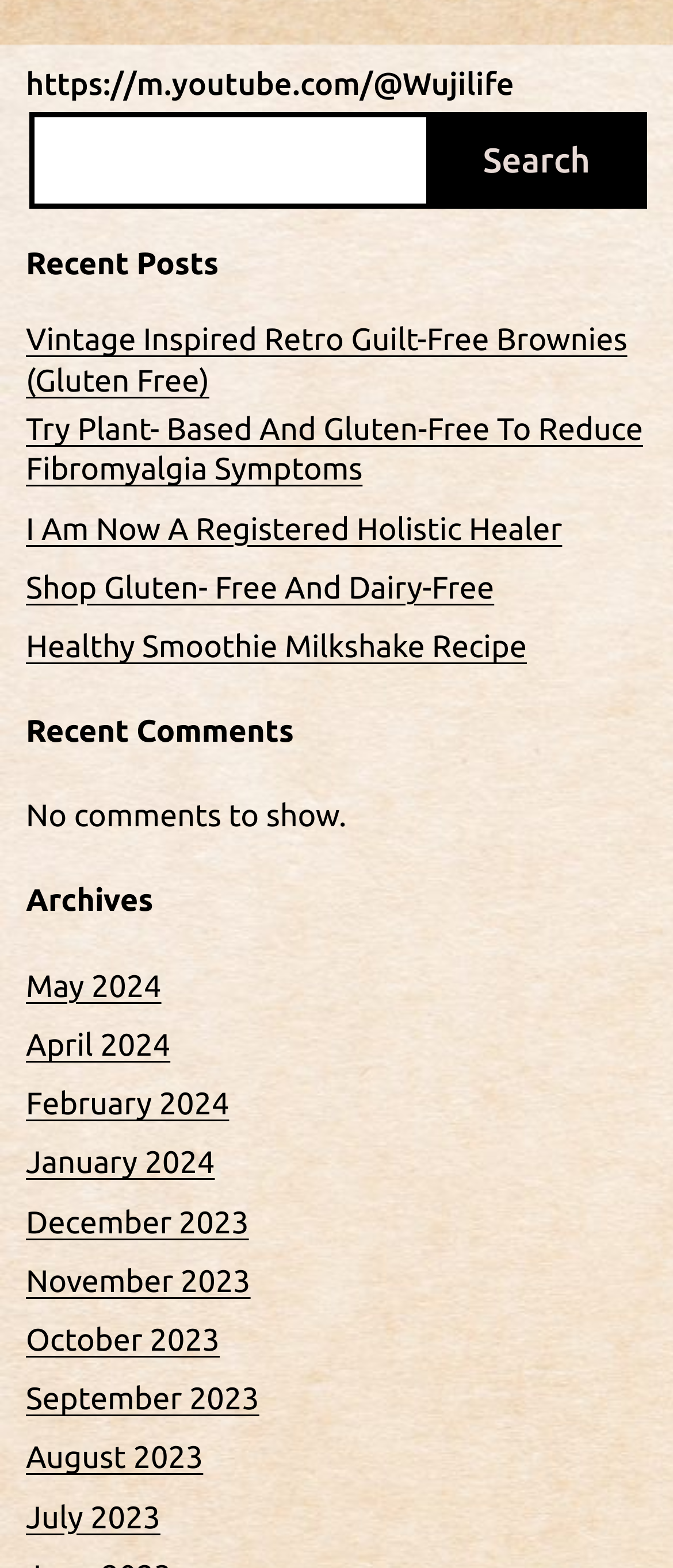Bounding box coordinates are specified in the format (top-left x, top-left y, bottom-right x, bottom-right y). All values are floating point numbers bounded between 0 and 1. Please provide the bounding box coordinate of the region this sentence describes: Healthy Smoothie Milkshake Recipe

[0.038, 0.4, 0.783, 0.426]